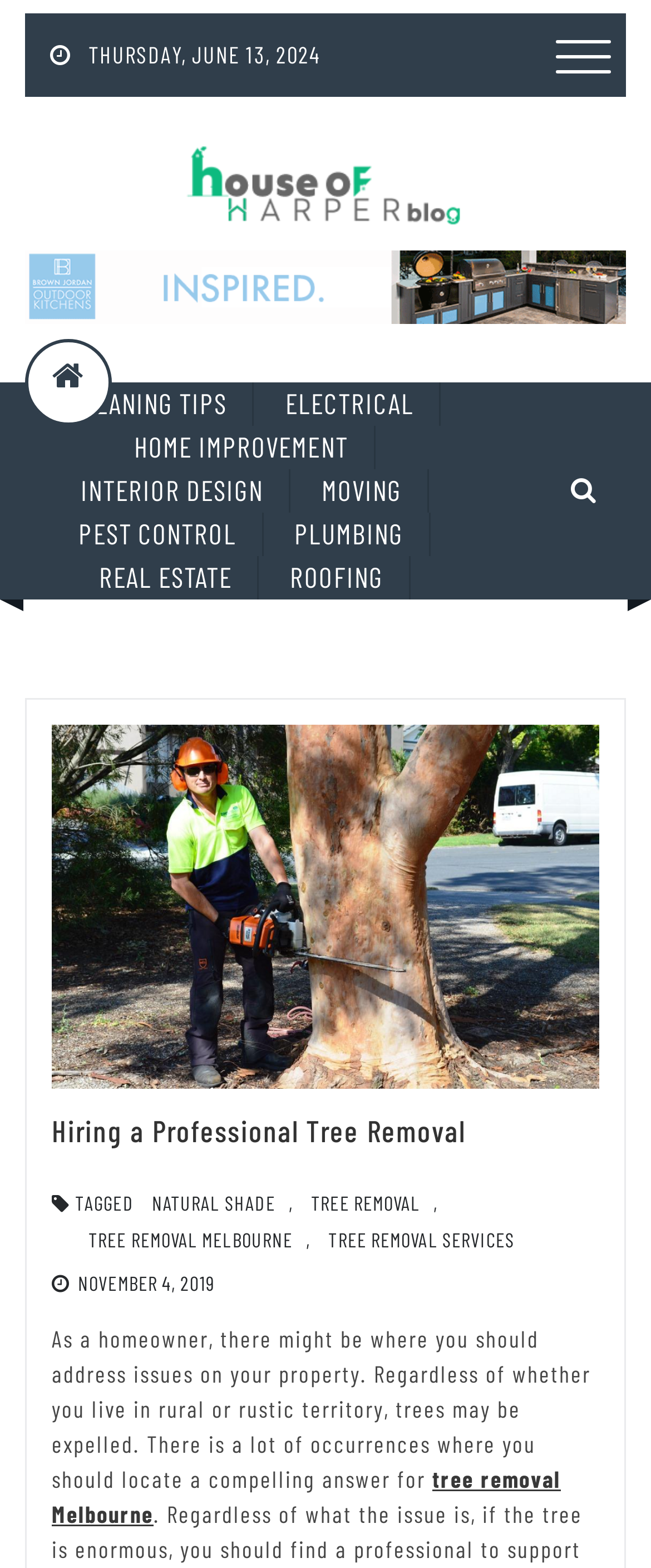Predict the bounding box of the UI element that fits this description: "November 4, 2019November 18, 2019".

[0.12, 0.81, 0.331, 0.825]